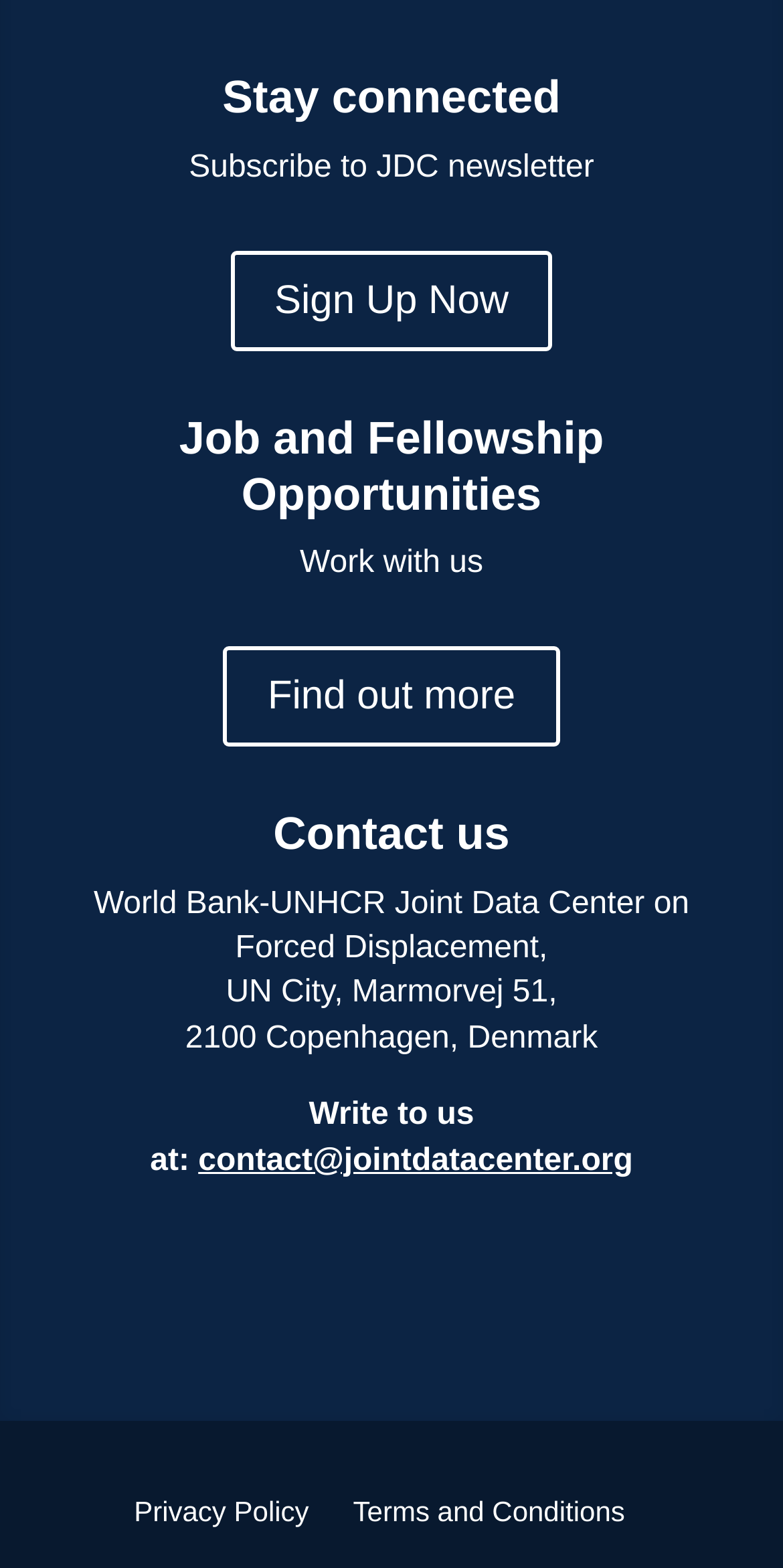What is the second heading on the webpage?
Please provide an in-depth and detailed response to the question.

The webpage has multiple headings, and the second one is 'Job and Fellowship Opportunities', which is located below the first heading 'Stay connected'.